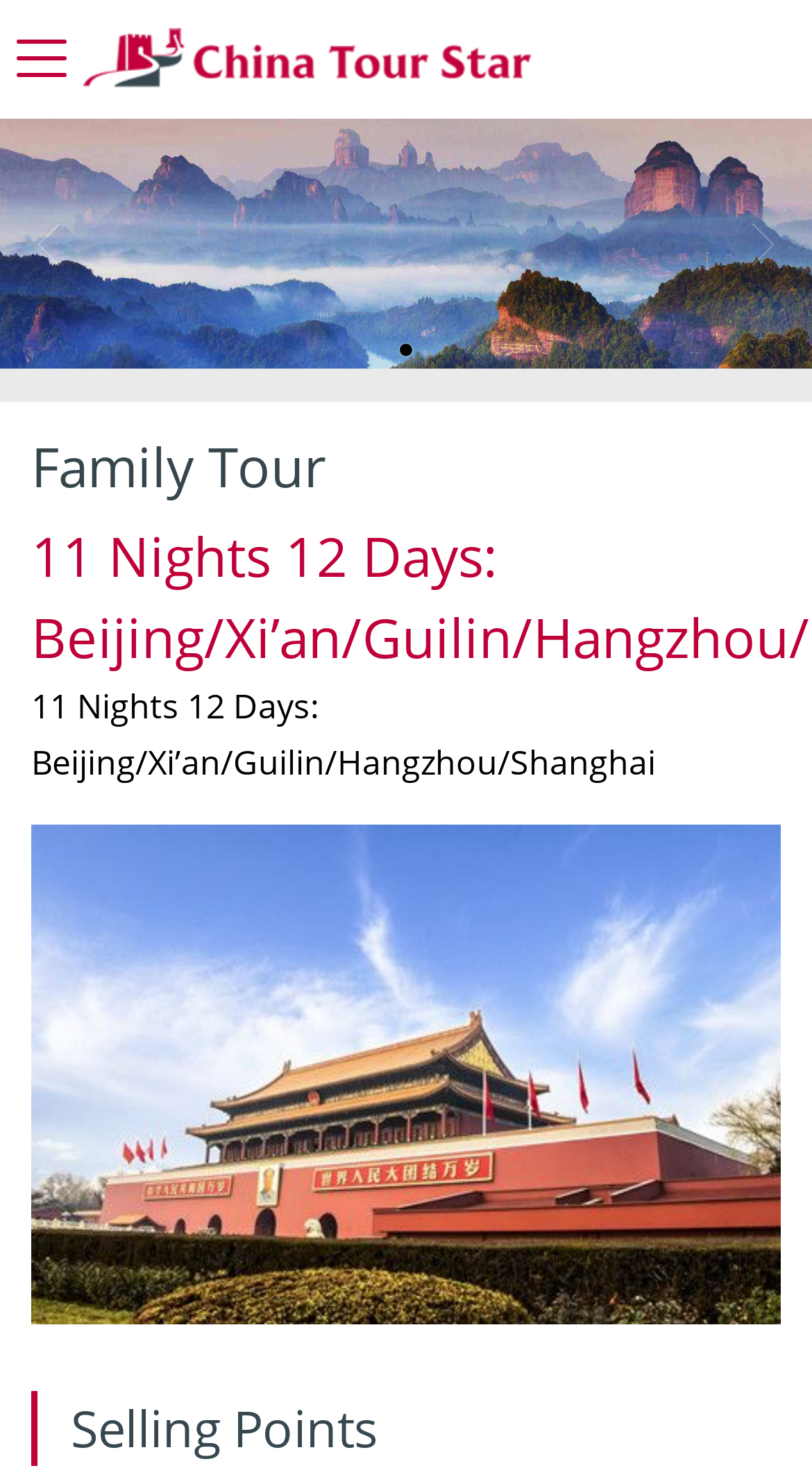What is the main theme of the tour?
Provide a well-explained and detailed answer to the question.

Based on the heading 'Family Tour' and the presence of multiple images, it can be inferred that the main theme of the tour is a family tour, likely with kids.